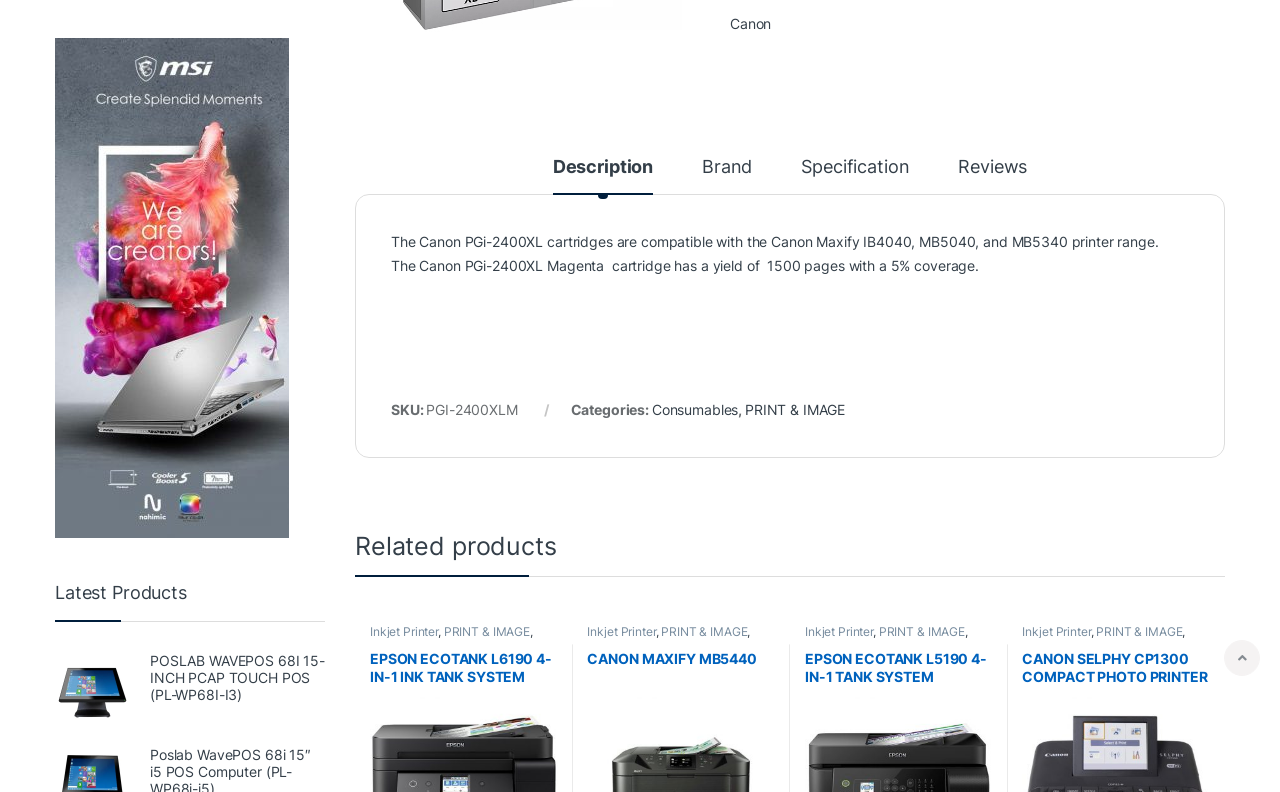Given the webpage screenshot and the description, determine the bounding box coordinates (top-left x, top-left y, bottom-right x, bottom-right y) that define the location of the UI element matching this description: Printers

[0.289, 0.803, 0.322, 0.822]